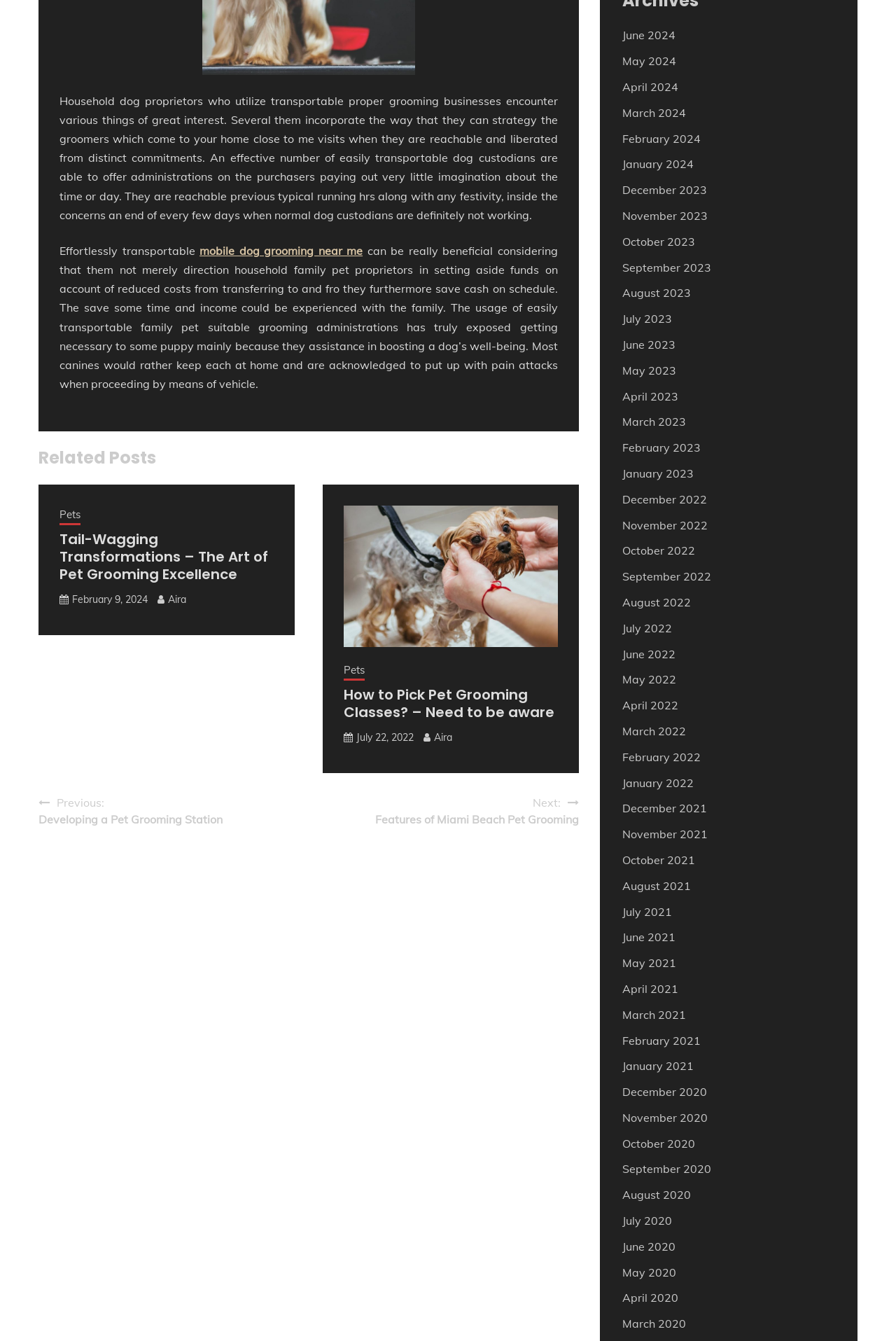What is the purpose of mobile dog grooming?
Please look at the screenshot and answer in one word or a short phrase.

To save time and money